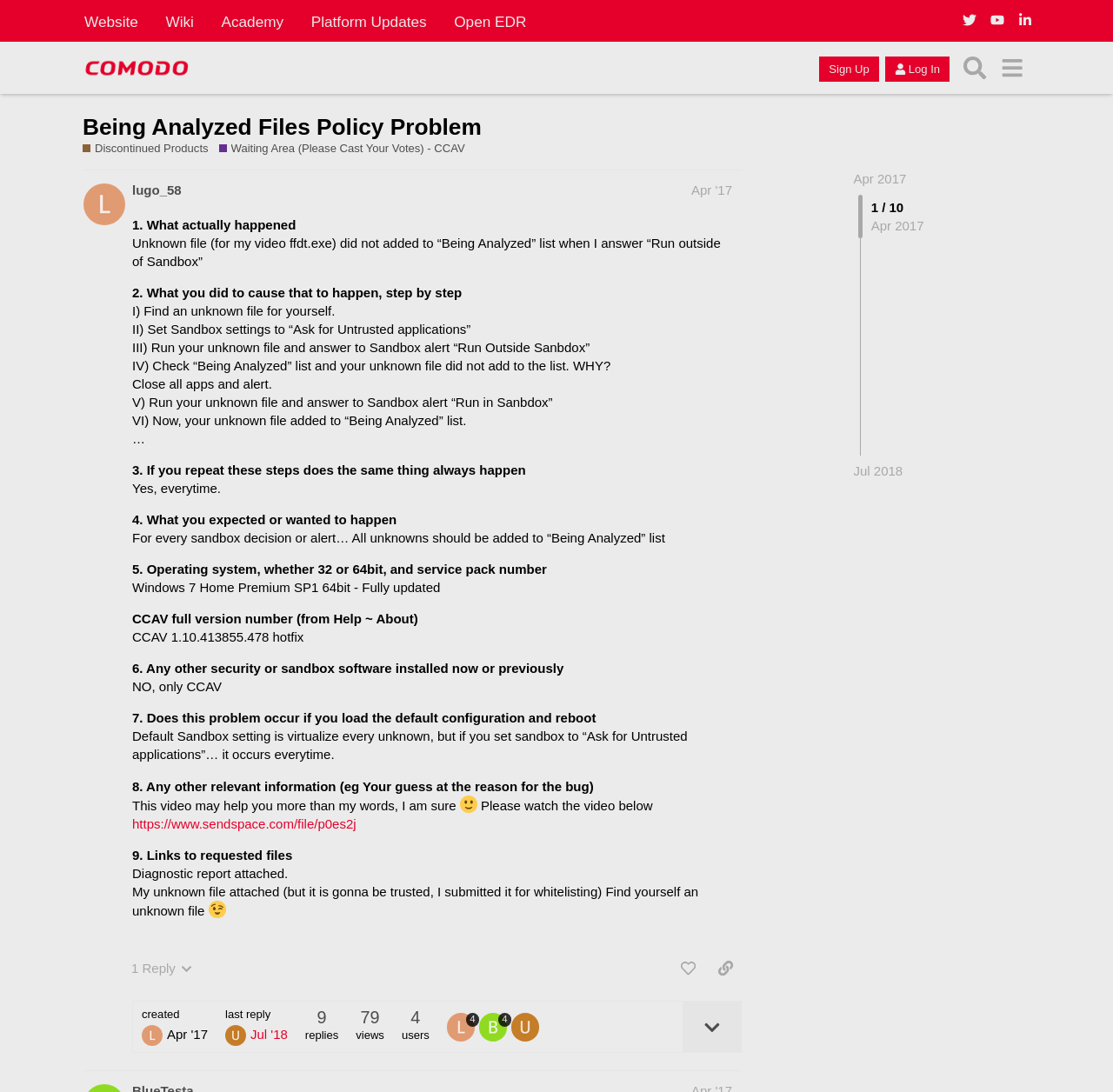Using the elements shown in the image, answer the question comprehensively: How many views are there for this post?

The number of views can be found at the bottom of the post, where it says '9 views'.